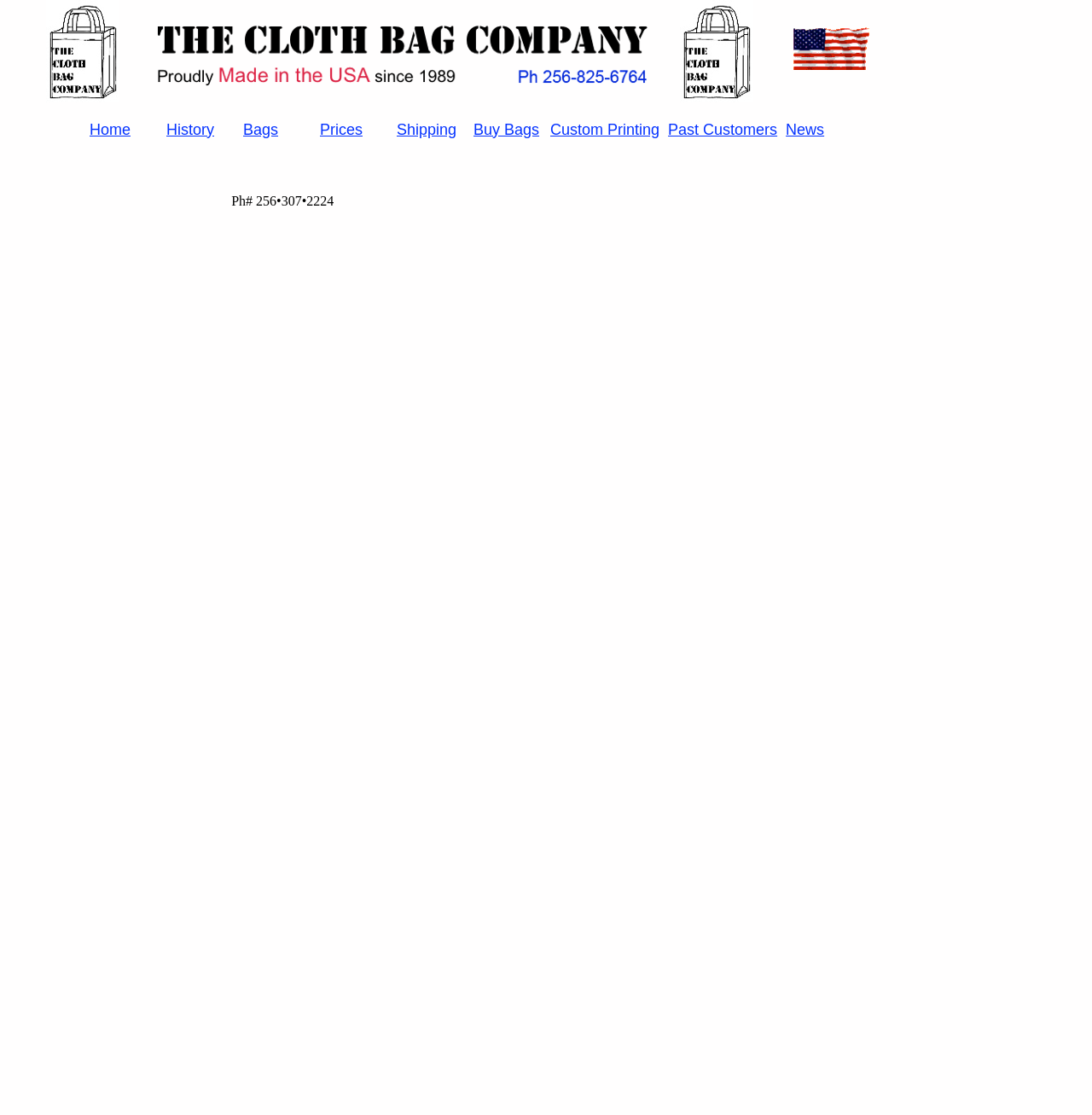Can you give a detailed response to the following question using the information from the image? What is the phone number displayed on the webpage?

I found the phone number by looking at the StaticText element with the text 'Ph# 256•307•2224' located at [0.212, 0.174, 0.306, 0.187]. This element is likely to be a contact information section, and the phone number is explicitly stated.